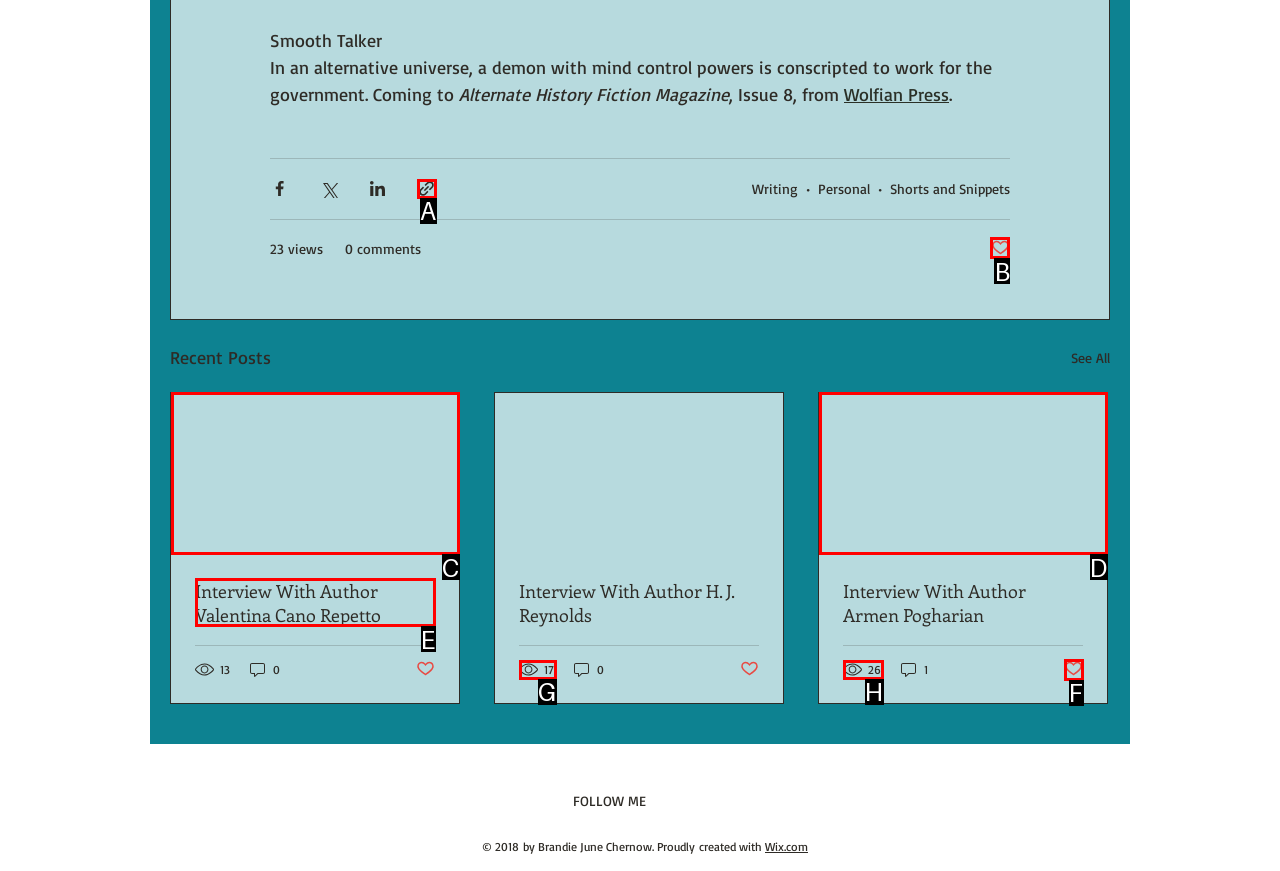Decide which HTML element to click to complete the task: Like the post Provide the letter of the appropriate option.

B